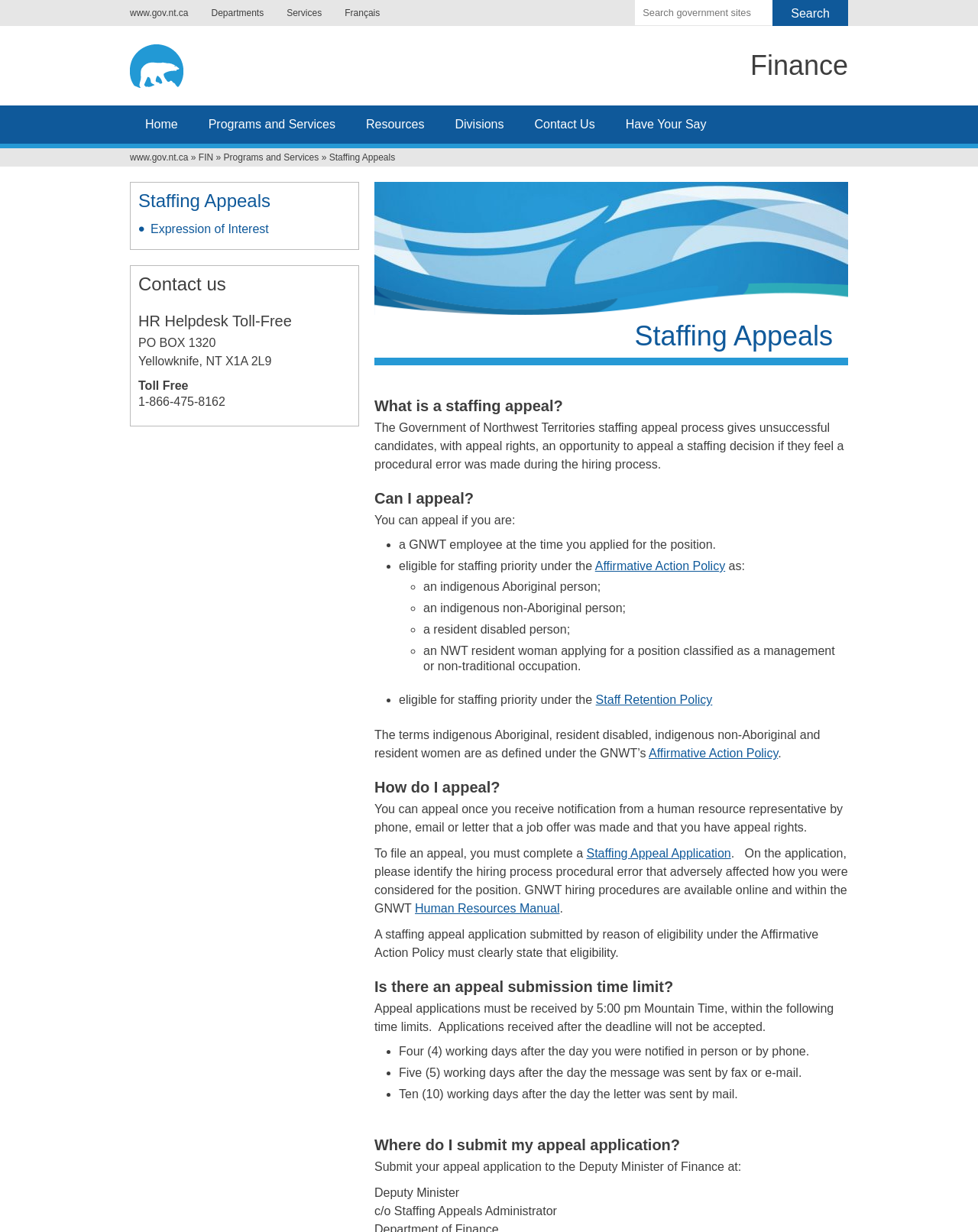Pinpoint the bounding box coordinates of the clickable element to carry out the following instruction: "Go to the Finance page."

[0.392, 0.041, 0.867, 0.072]